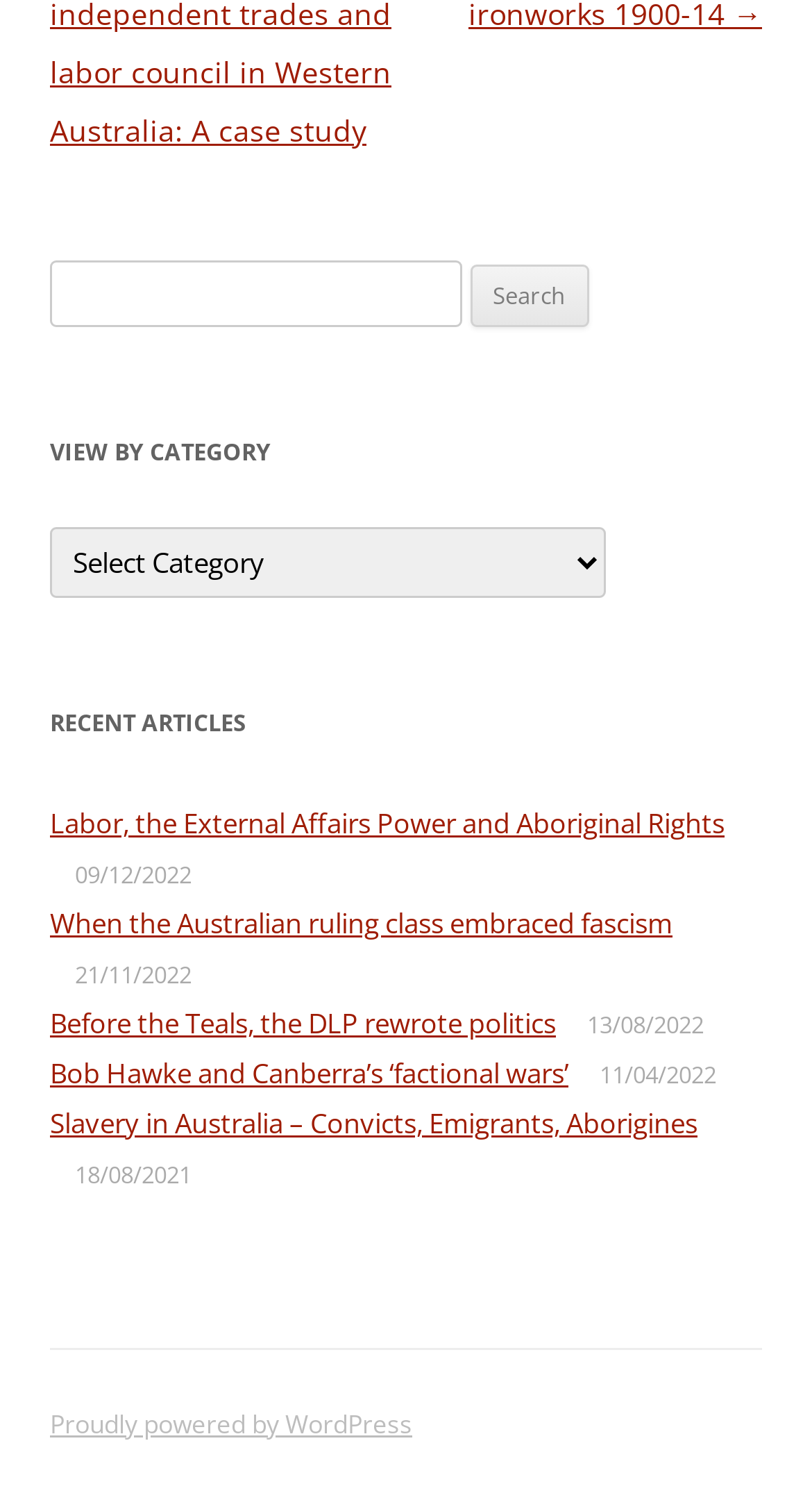Answer the following in one word or a short phrase: 
What is the platform powering the website?

WordPress